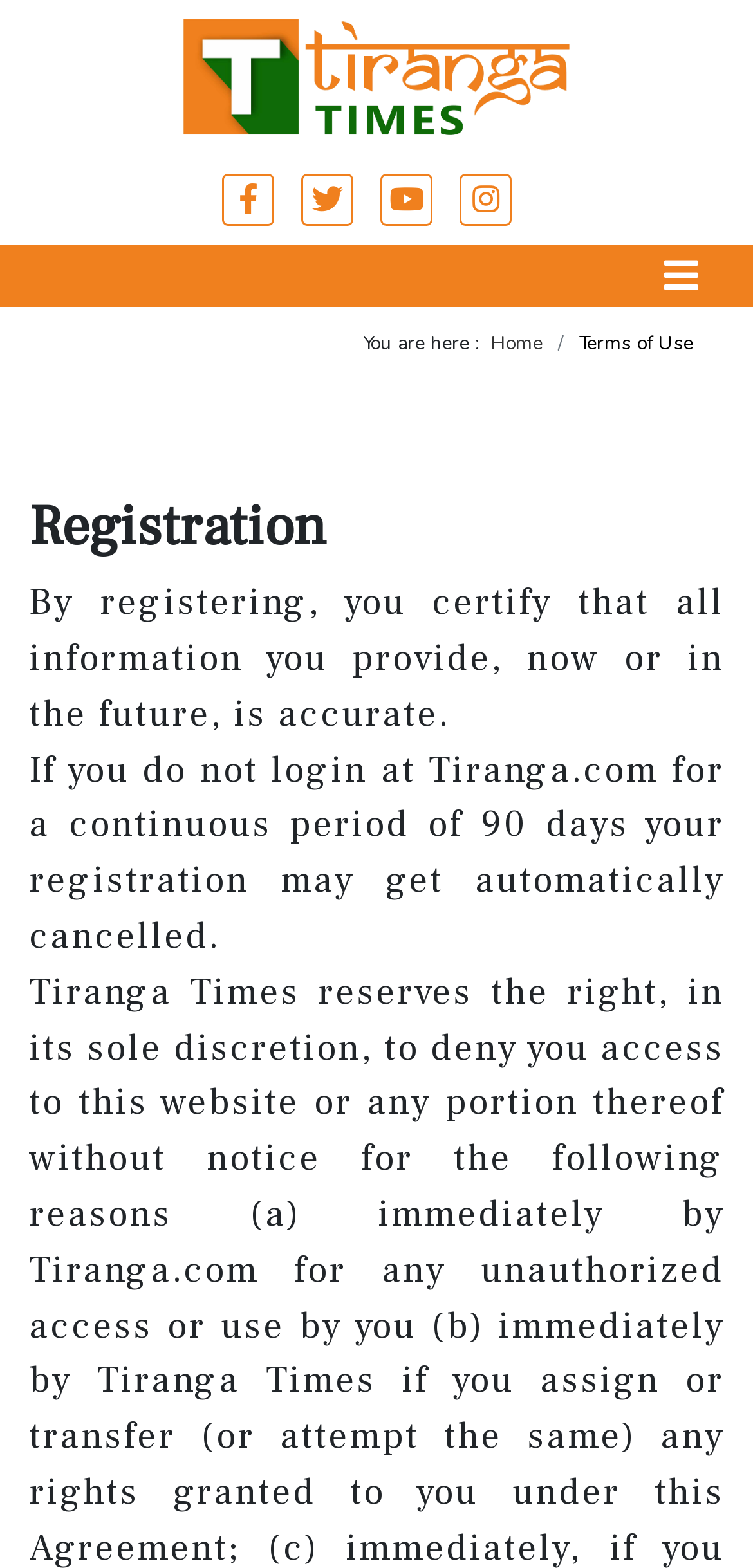Reply to the question below using a single word or brief phrase:
What is the logo of Tiranga Times?

Image